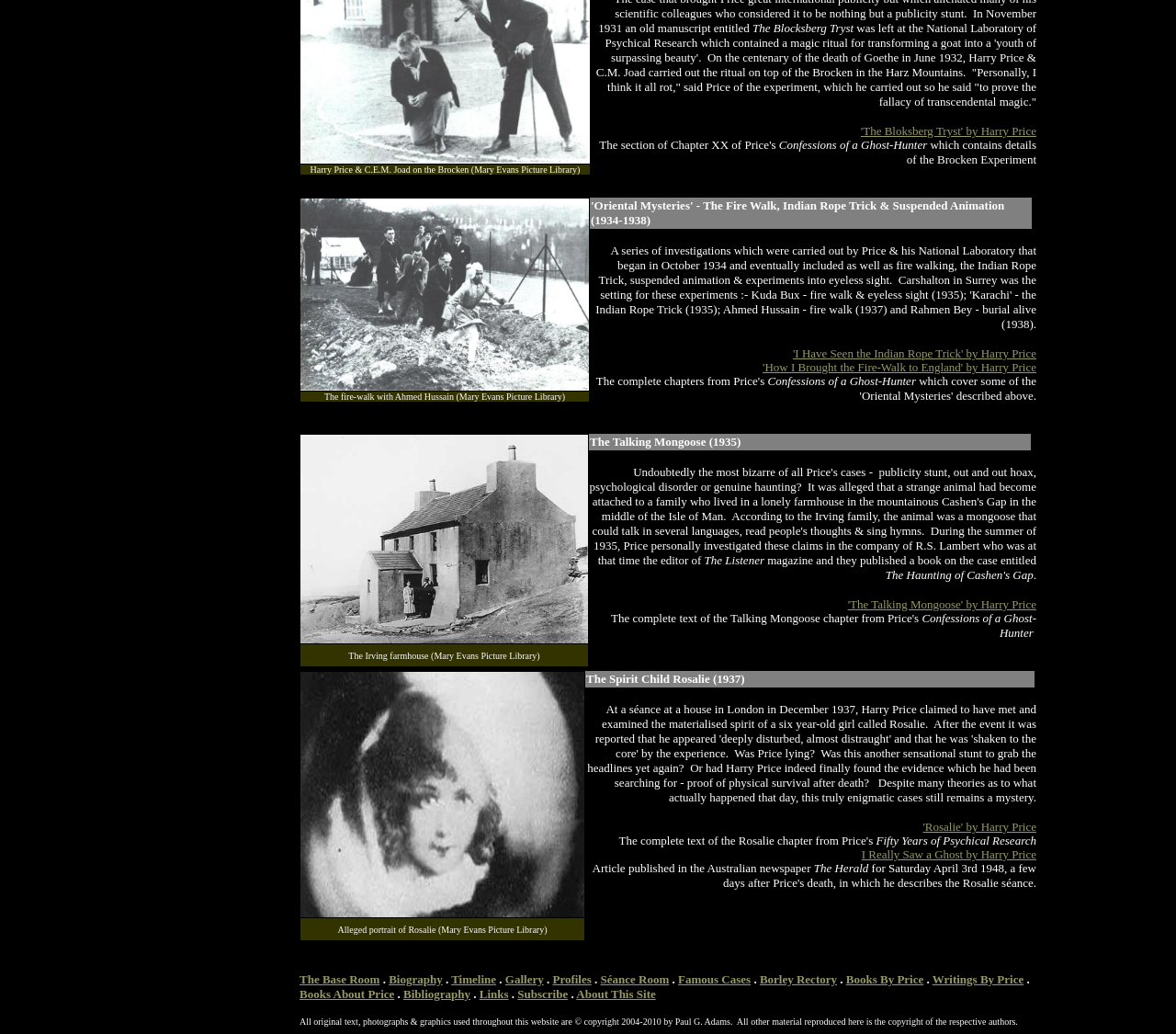Identify the bounding box coordinates of the clickable region to carry out the given instruction: "Click on the 'Donate' link".

None